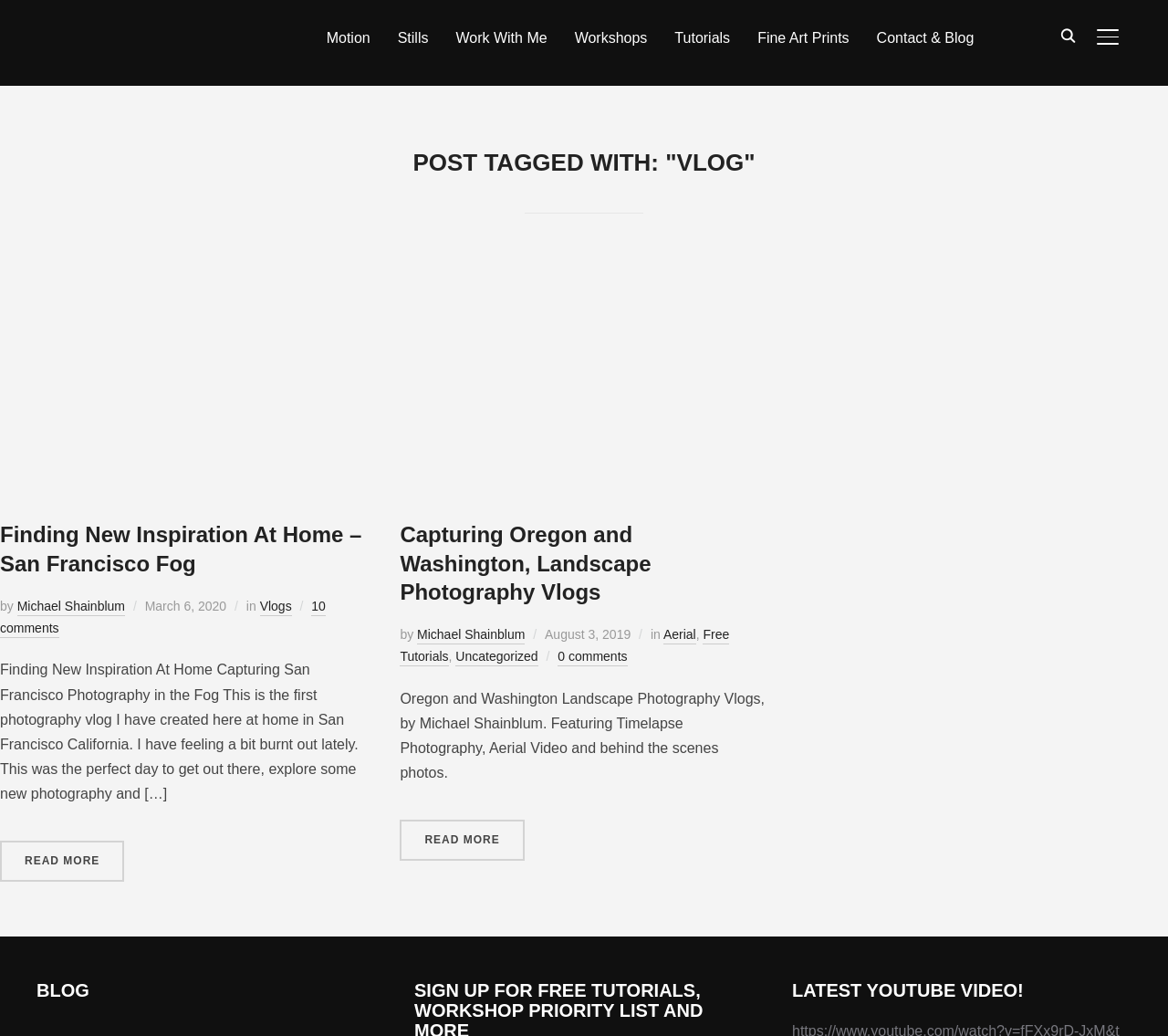Predict the bounding box coordinates of the area that should be clicked to accomplish the following instruction: "Search for something". The bounding box coordinates should consist of four float numbers between 0 and 1, i.e., [left, top, right, bottom].

[0.898, 0.016, 0.93, 0.051]